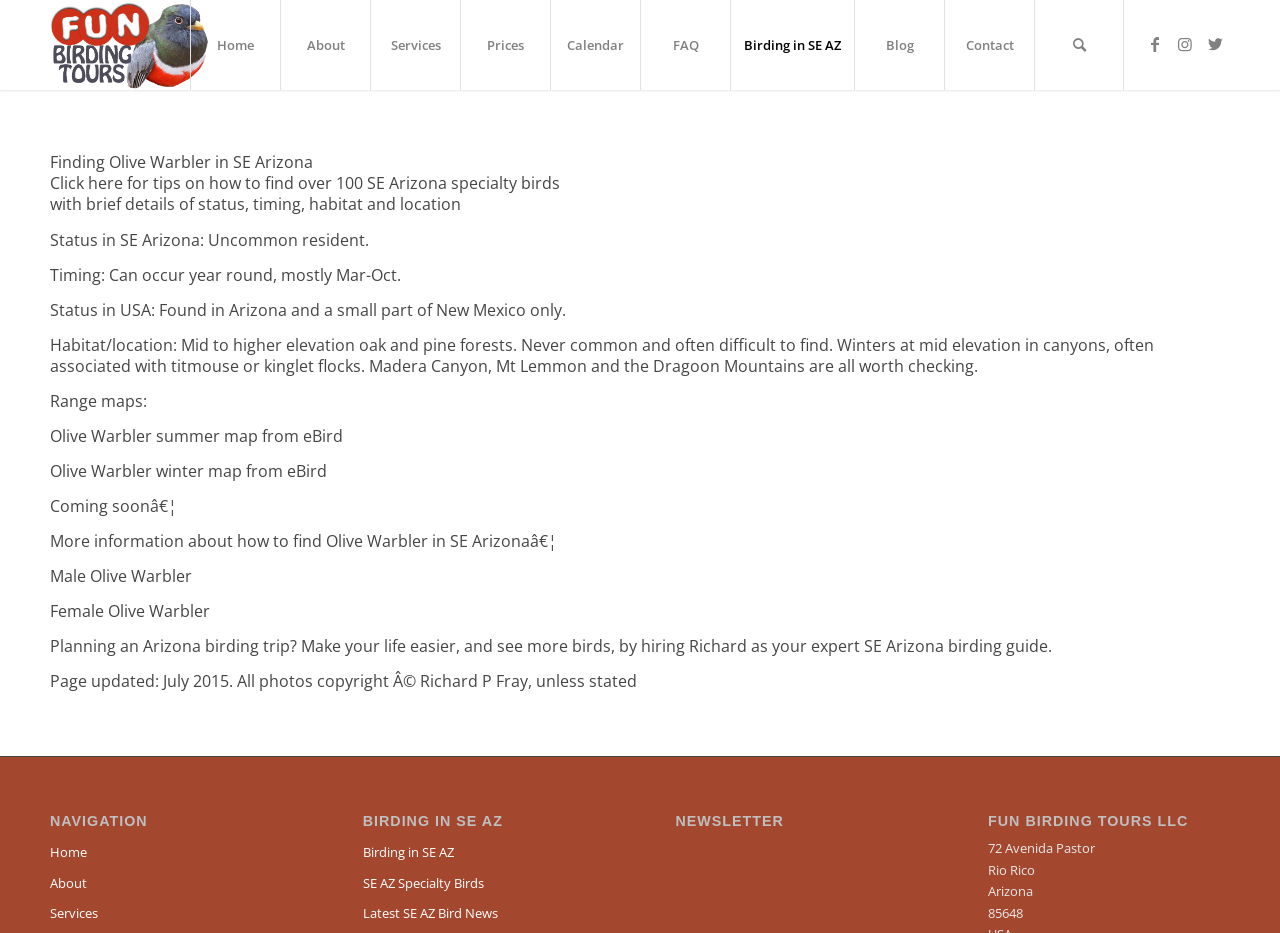Locate the bounding box coordinates of the clickable element to fulfill the following instruction: "View About page". Provide the coordinates as four float numbers between 0 and 1 in the format [left, top, right, bottom].

[0.219, 0.0, 0.289, 0.096]